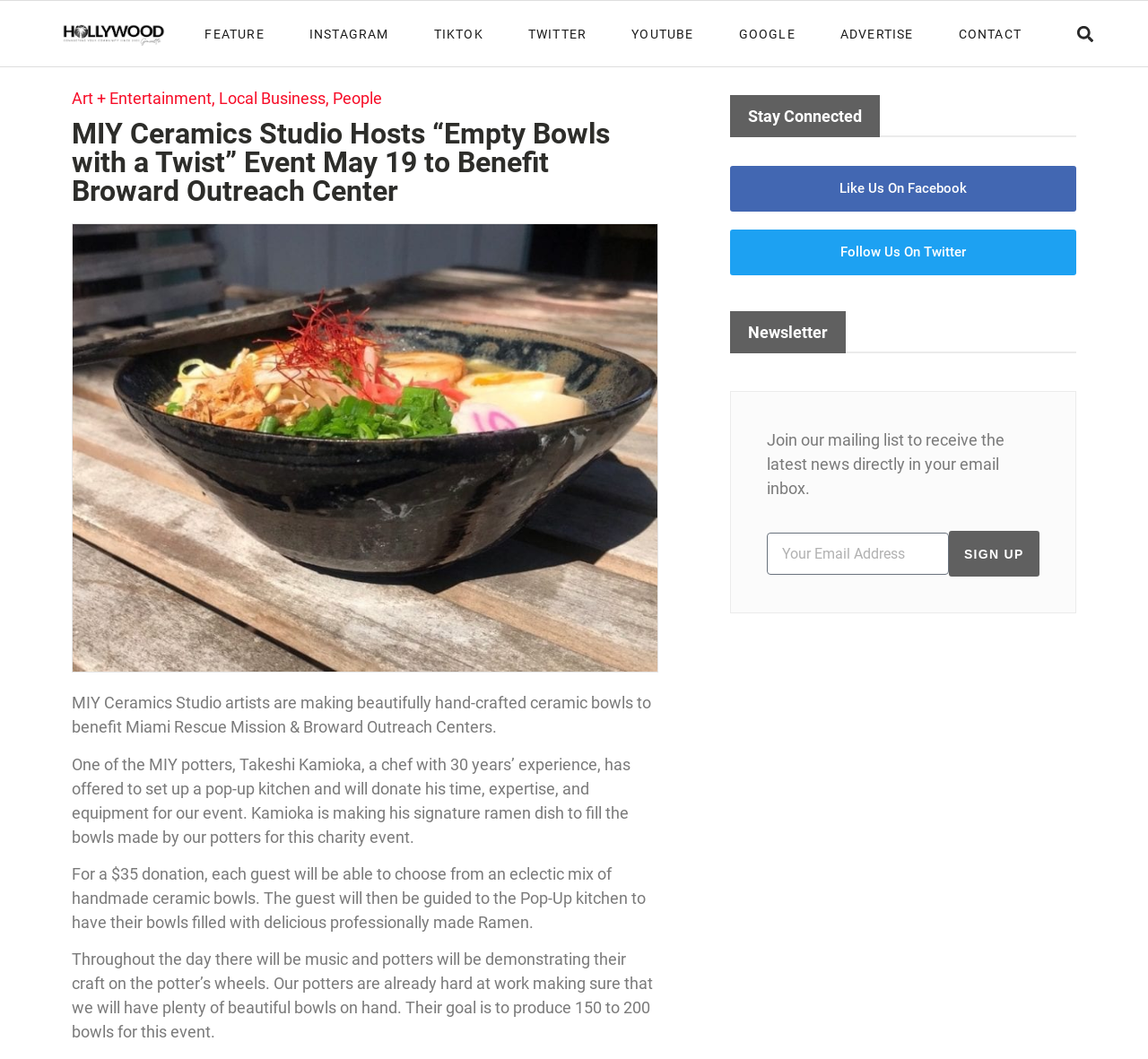Answer the question below using just one word or a short phrase: 
What is the event hosted by MIY Ceramics Studio?

Empty Bowls with a Twist